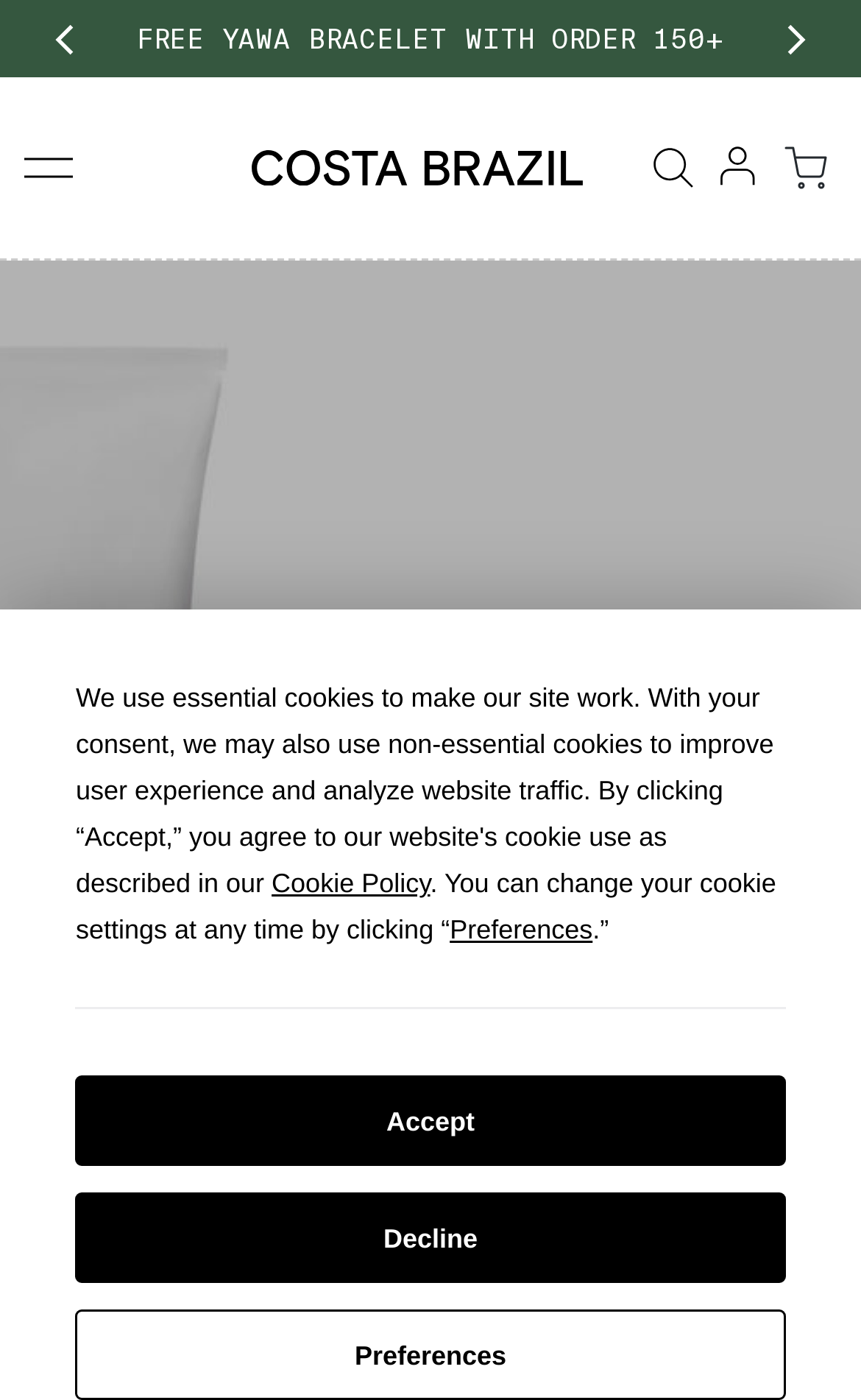What is the promotion offered on the webpage?
Please provide a comprehensive and detailed answer to the question.

The webpage has a announcement section with the text 'FREE YAWA BRACELET WITH ORDER 150+' which suggests that the promotion offered on the webpage is a free Yawa bracelet with an order of 150 or more.